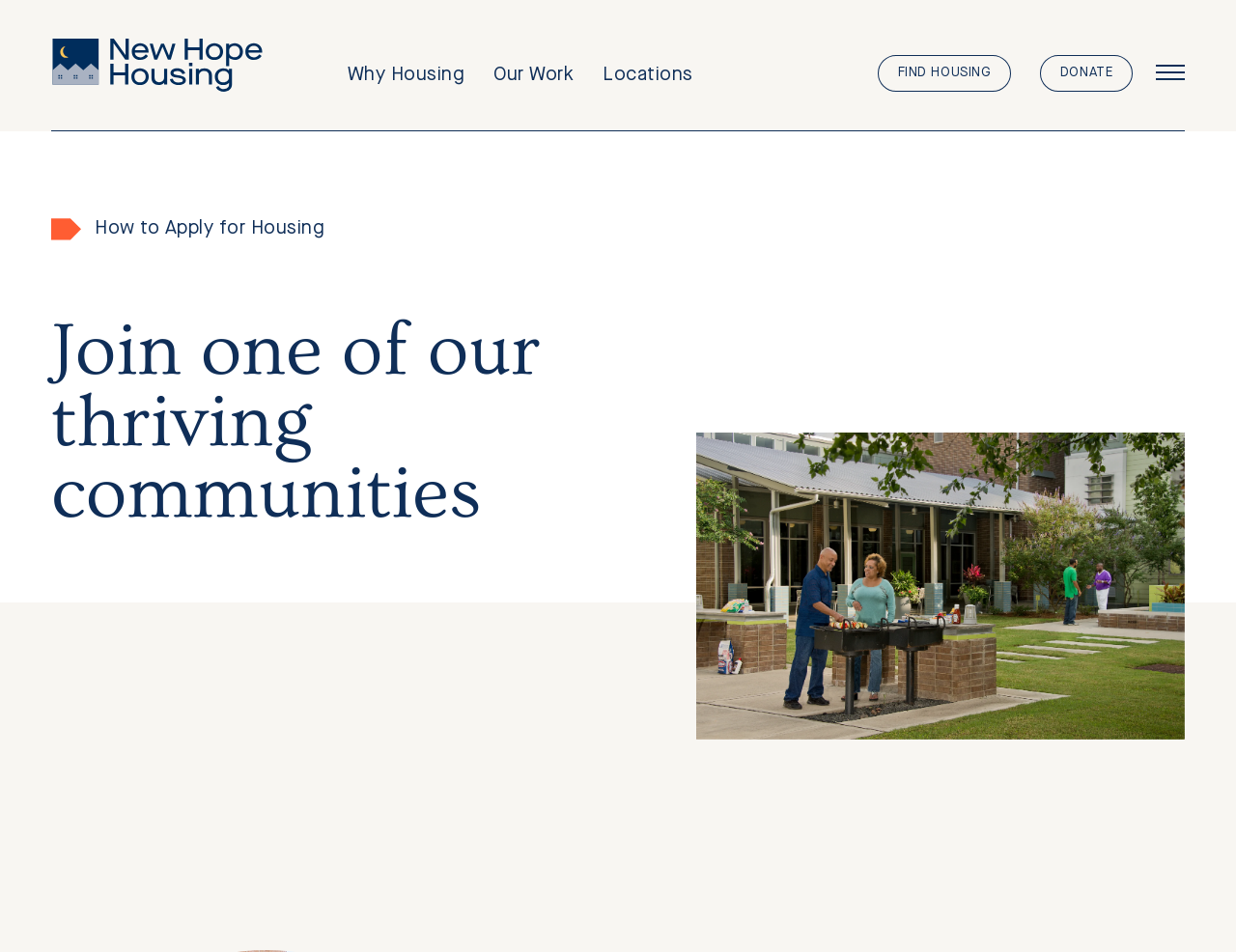Kindly determine the bounding box coordinates for the area that needs to be clicked to execute this instruction: "Click New Hope Housing Logo".

[0.042, 0.041, 0.214, 0.096]